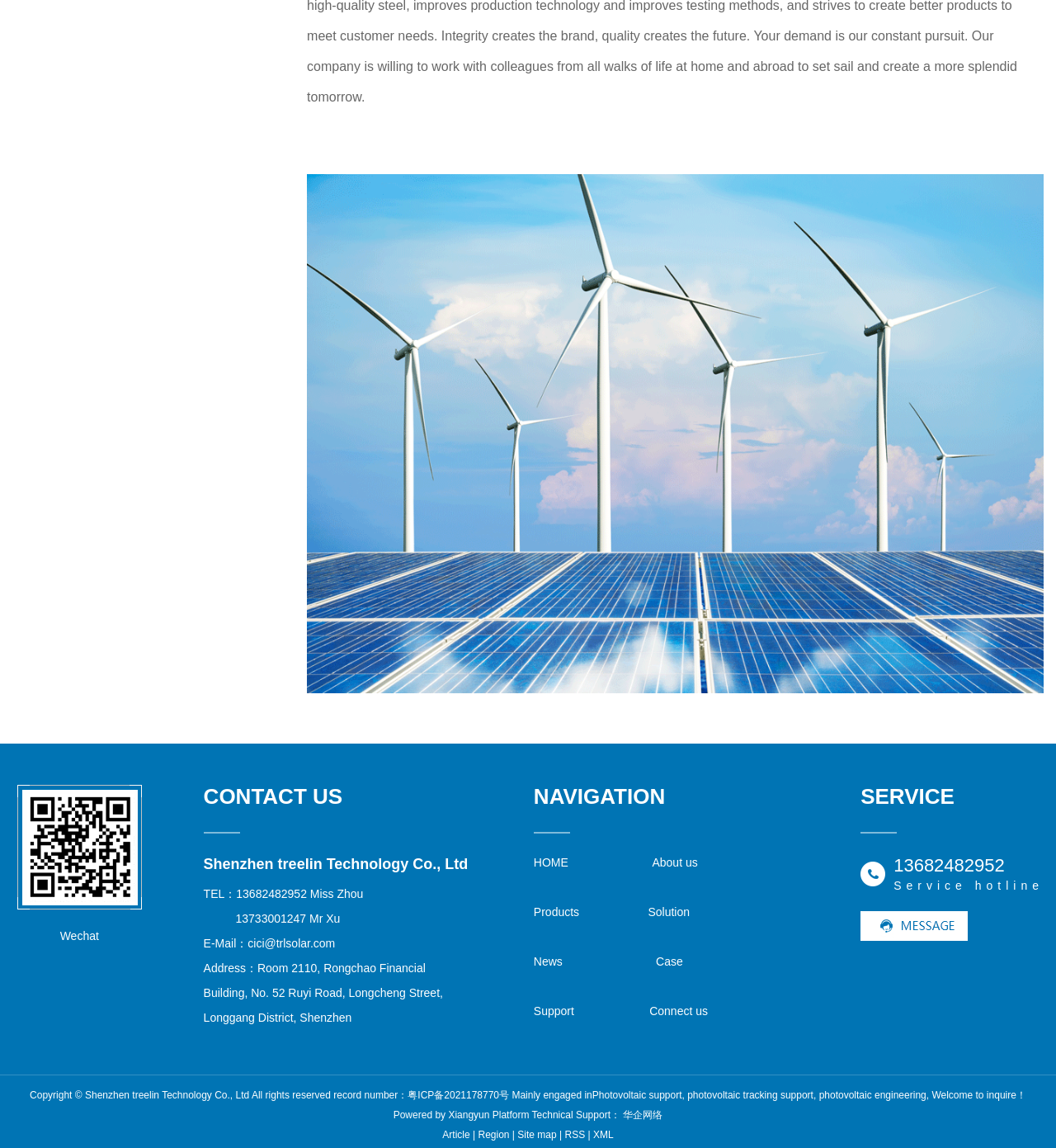Please mark the bounding box coordinates of the area that should be clicked to carry out the instruction: "Contact us via phone".

[0.193, 0.773, 0.365, 0.784]